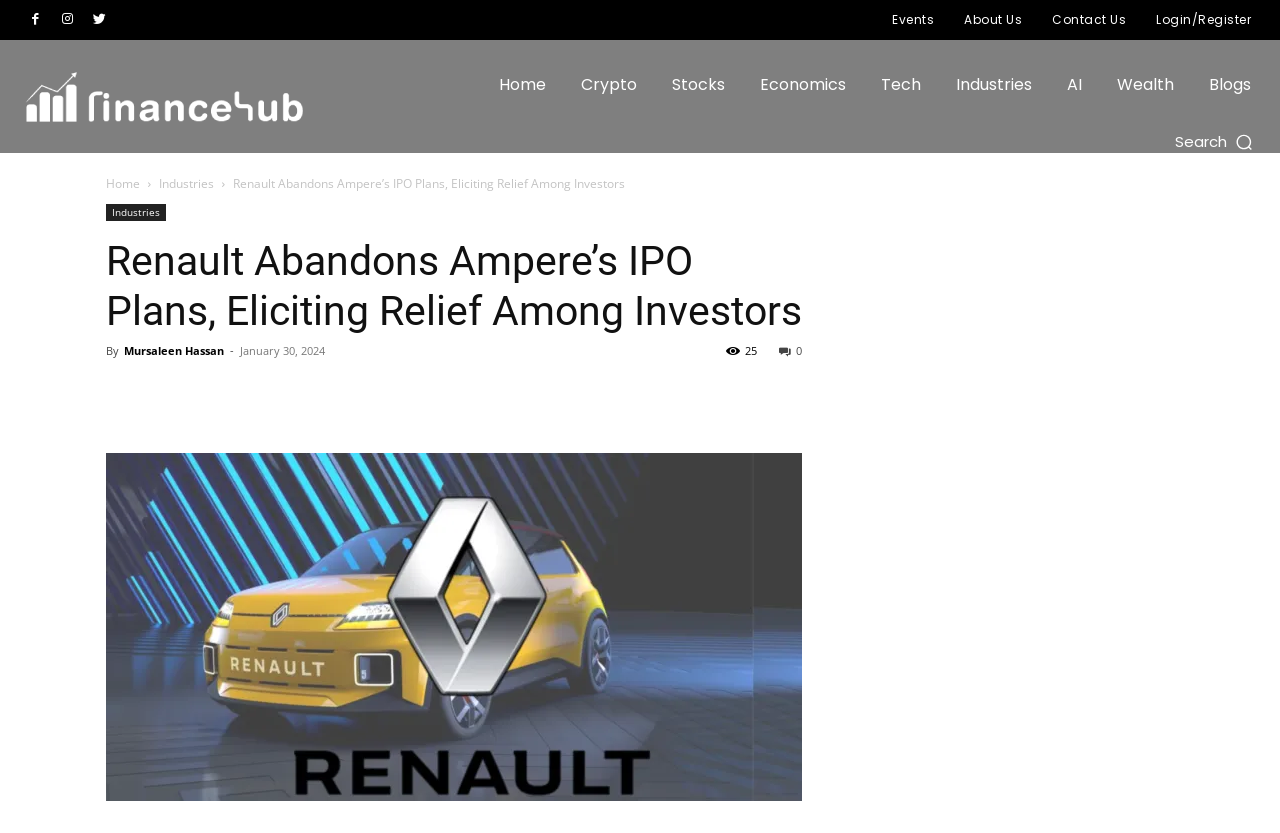Answer briefly with one word or phrase:
What is the category of the article?

Industries